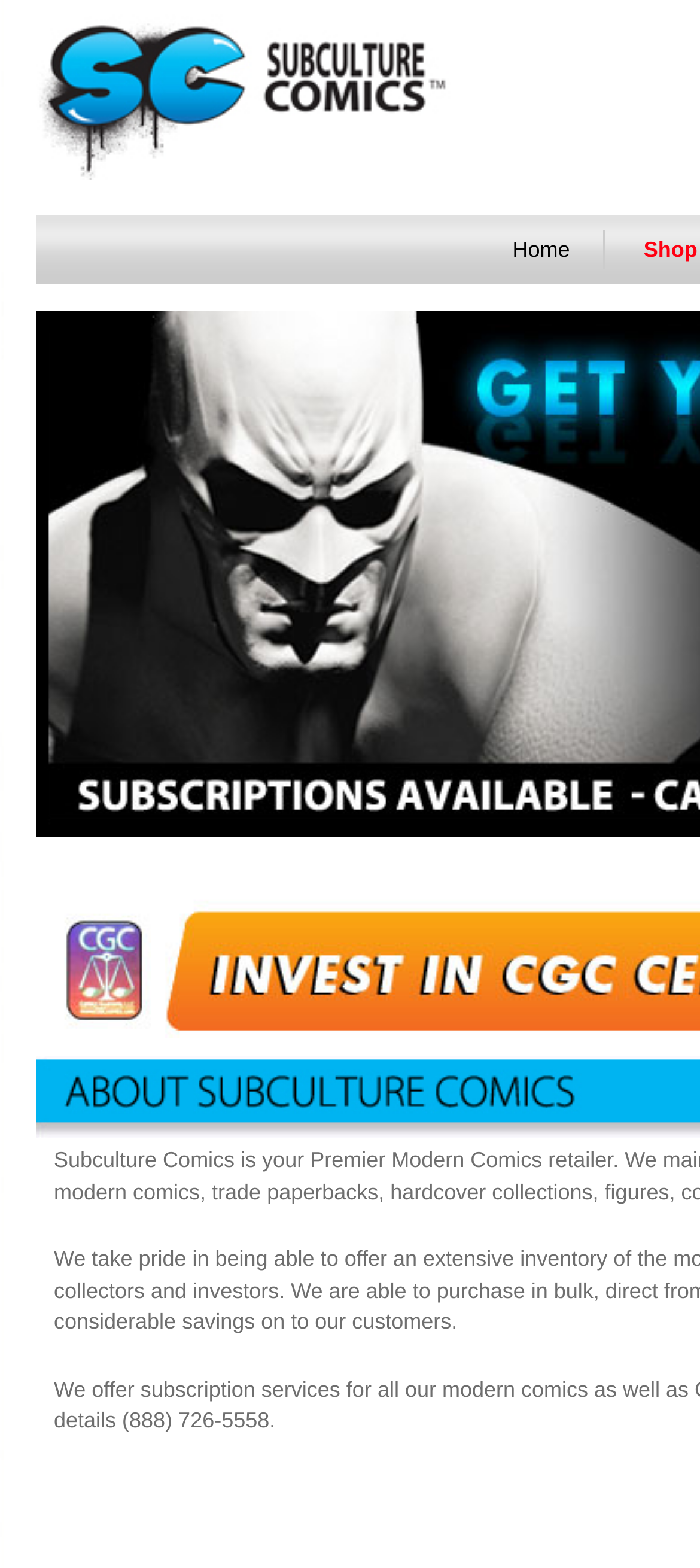Extract the bounding box for the UI element that matches this description: "Home".

[0.732, 0.151, 0.814, 0.167]